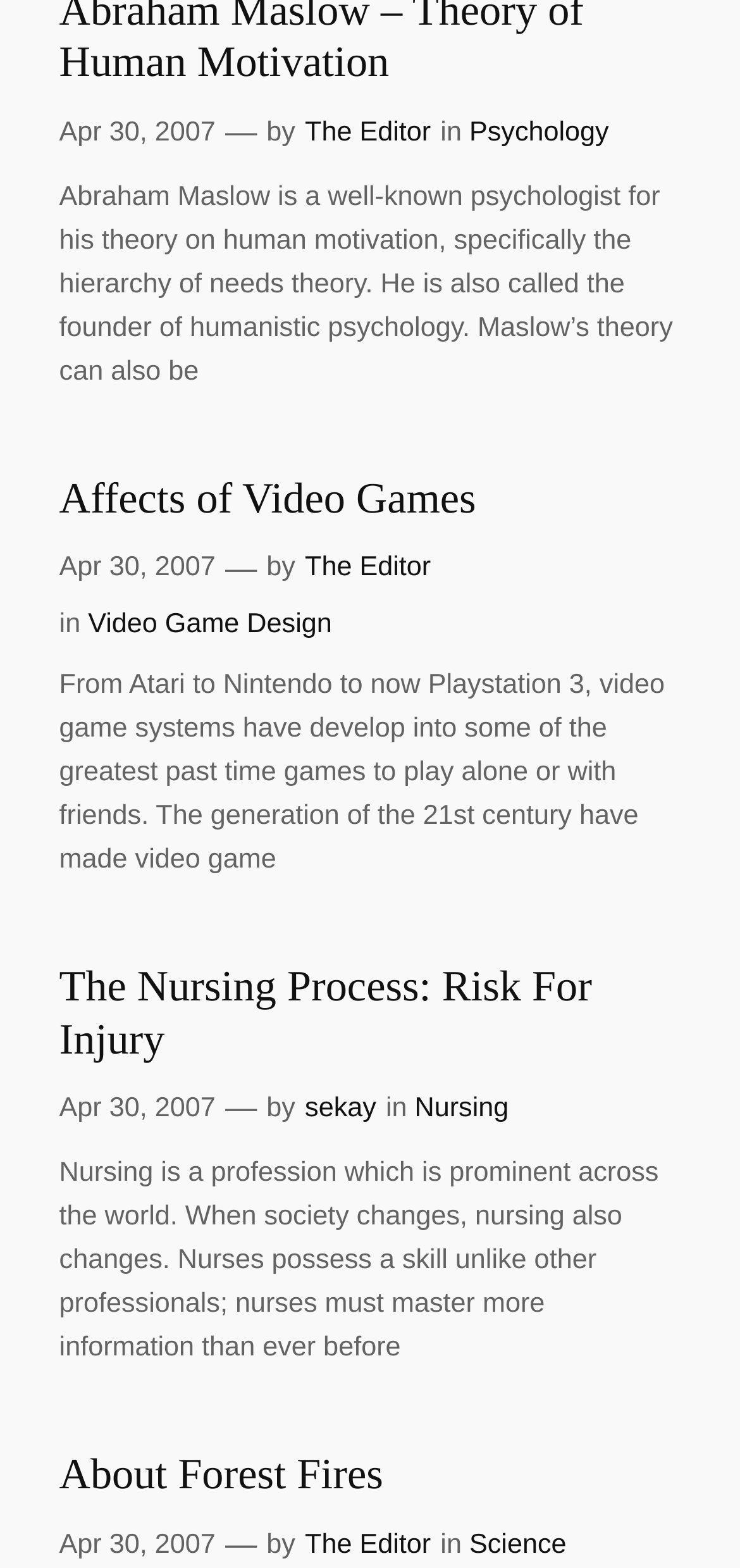Given the webpage screenshot, identify the bounding box of the UI element that matches this description: "Apr 30, 2007".

[0.08, 0.697, 0.291, 0.717]